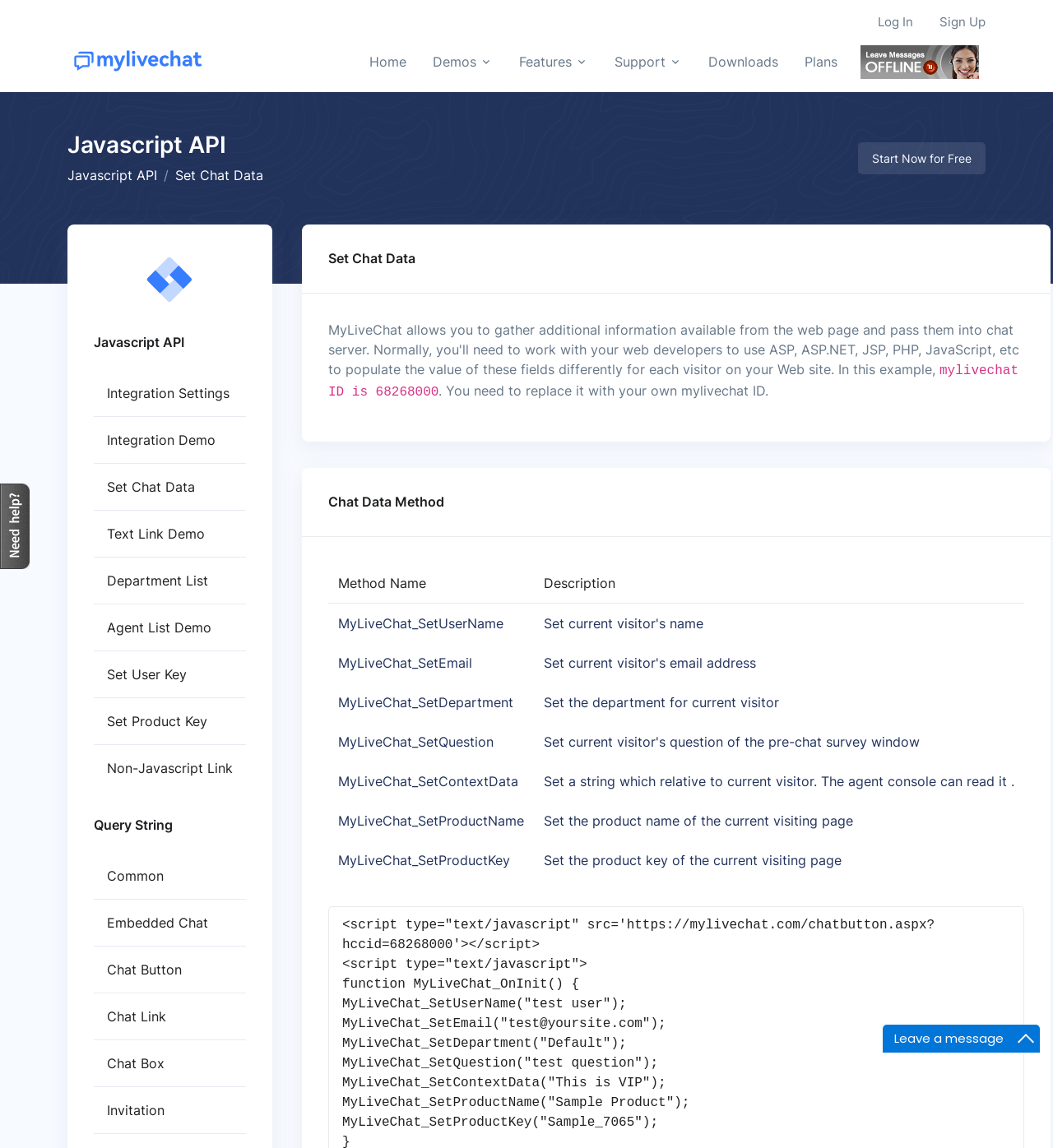Determine the bounding box for the HTML element described here: "Our Prices". The coordinates should be given as [left, top, right, bottom] with each number being a float between 0 and 1.

None